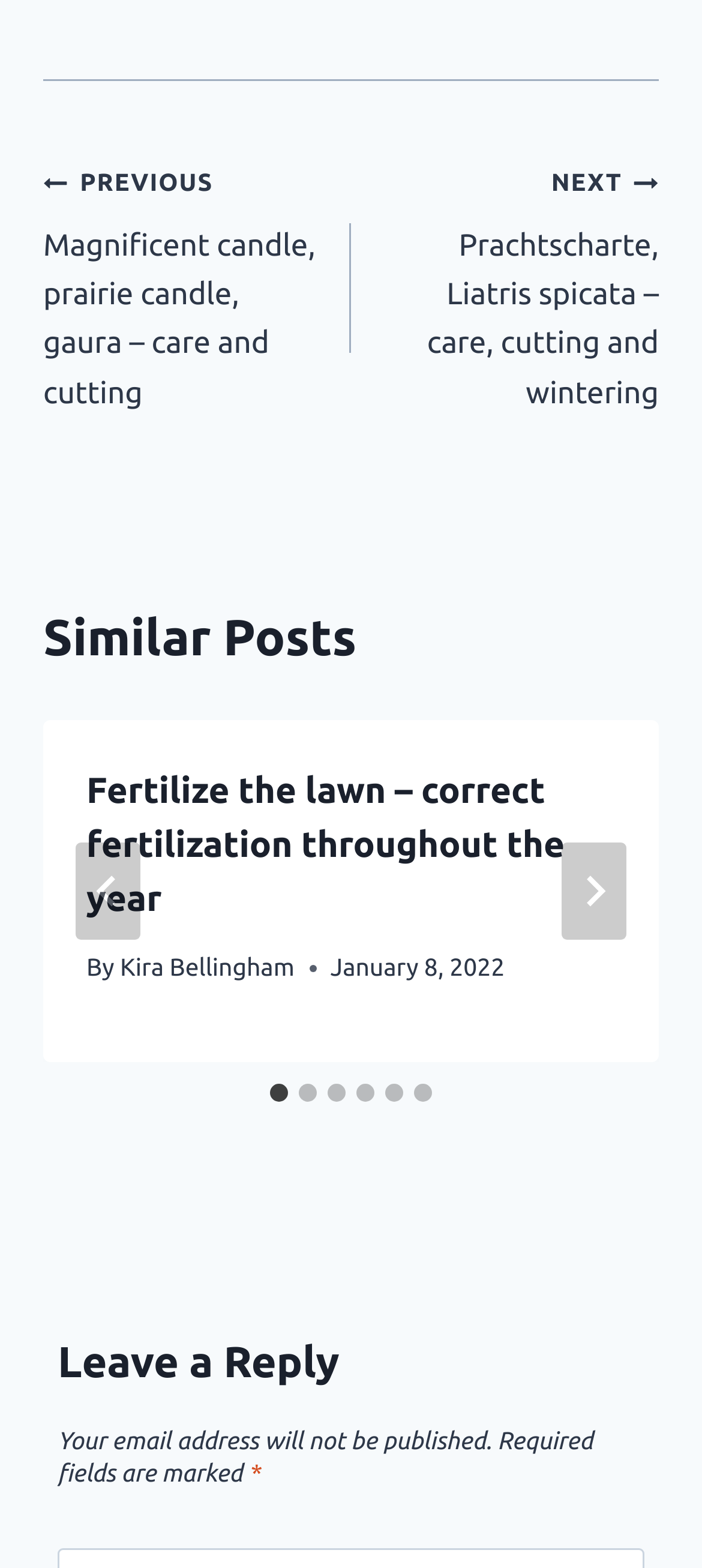Please specify the bounding box coordinates of the clickable section necessary to execute the following command: "Go to last slide".

[0.108, 0.537, 0.2, 0.599]